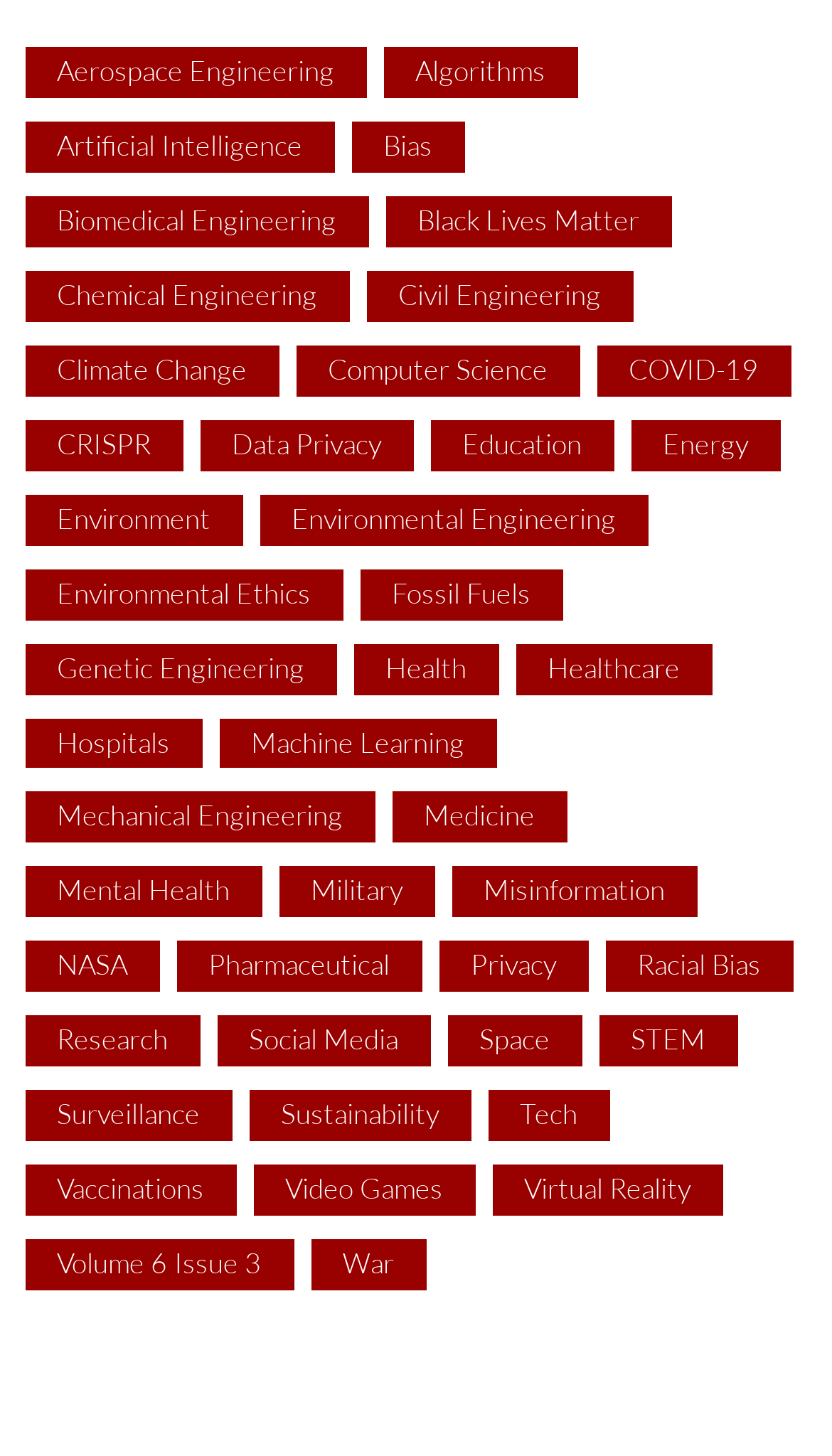Please specify the bounding box coordinates of the clickable region to carry out the following instruction: "Discover Machine Learning". The coordinates should be four float numbers between 0 and 1, in the format [left, top, right, bottom].

[0.263, 0.493, 0.597, 0.528]